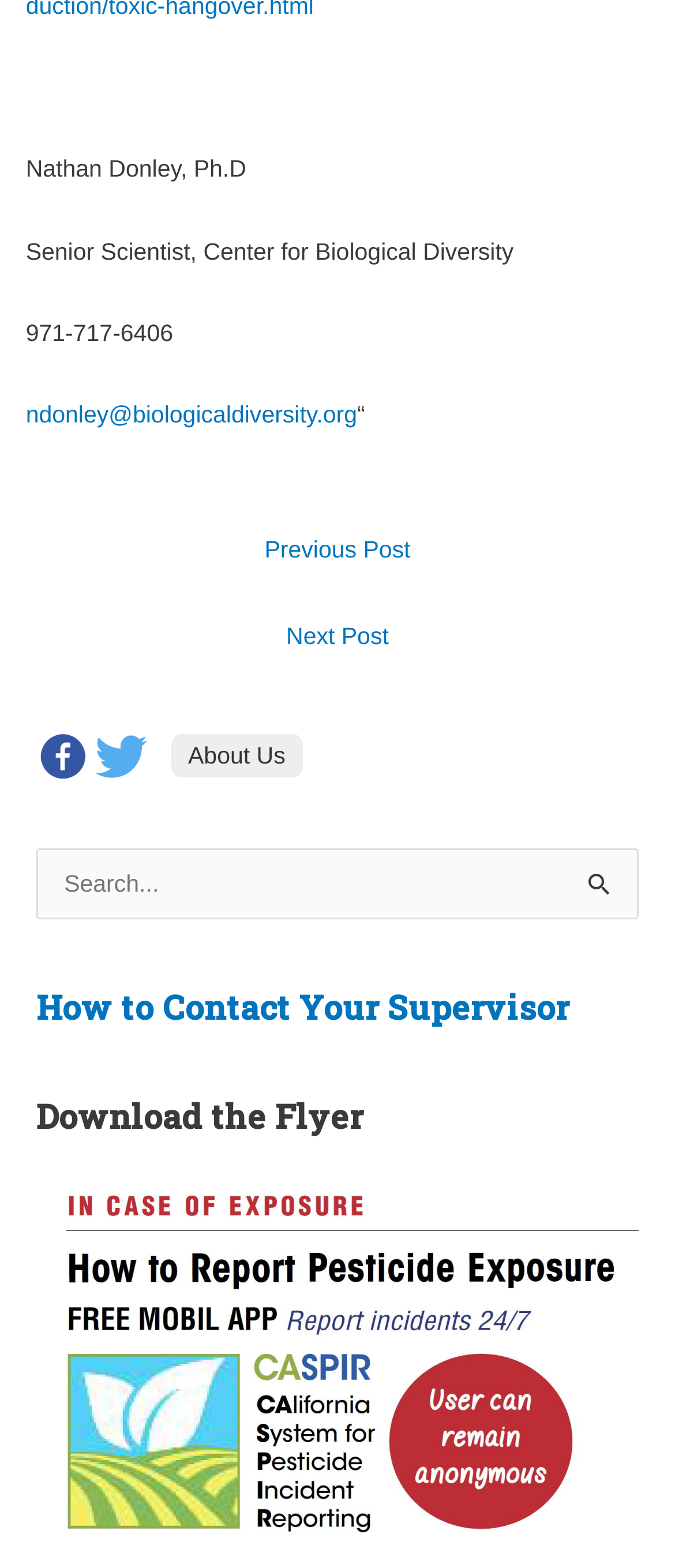Please answer the following question using a single word or phrase: 
What is the title of the main article?

How to Contact Your Supervisor